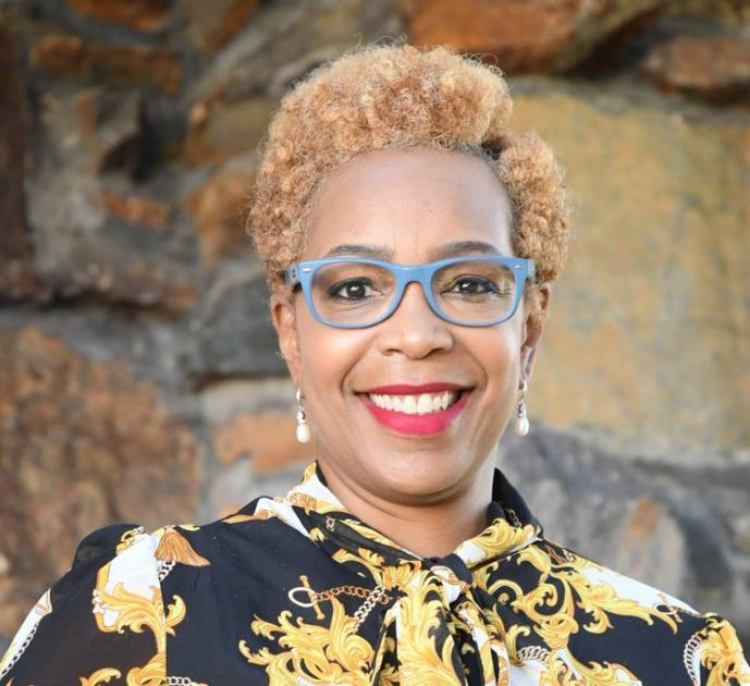Respond with a single word or short phrase to the following question: 
What is the background of the image?

Textured stones